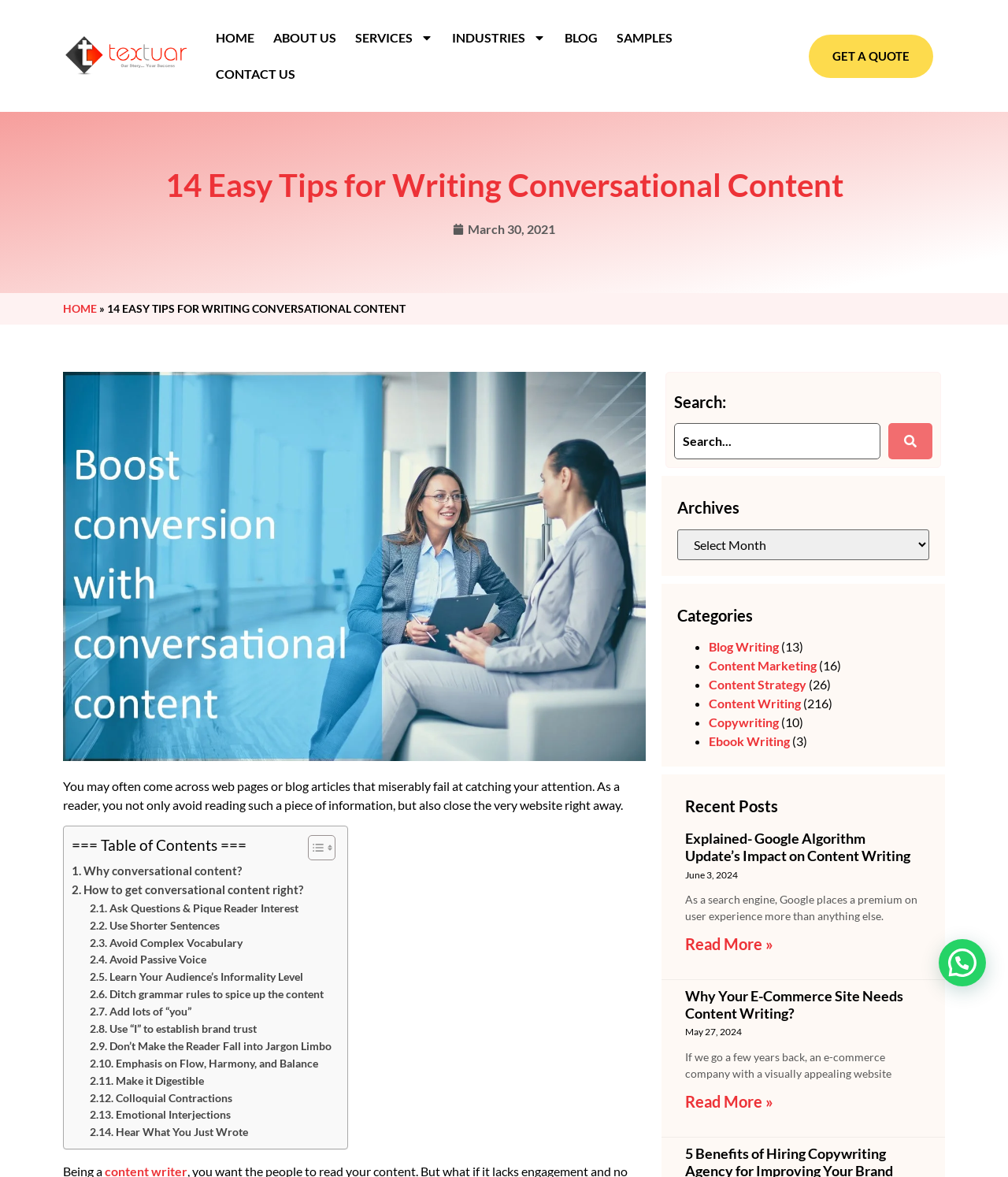Identify the bounding box coordinates for the UI element described as follows: "Copywriting". Ensure the coordinates are four float numbers between 0 and 1, formatted as [left, top, right, bottom].

[0.703, 0.583, 0.773, 0.595]